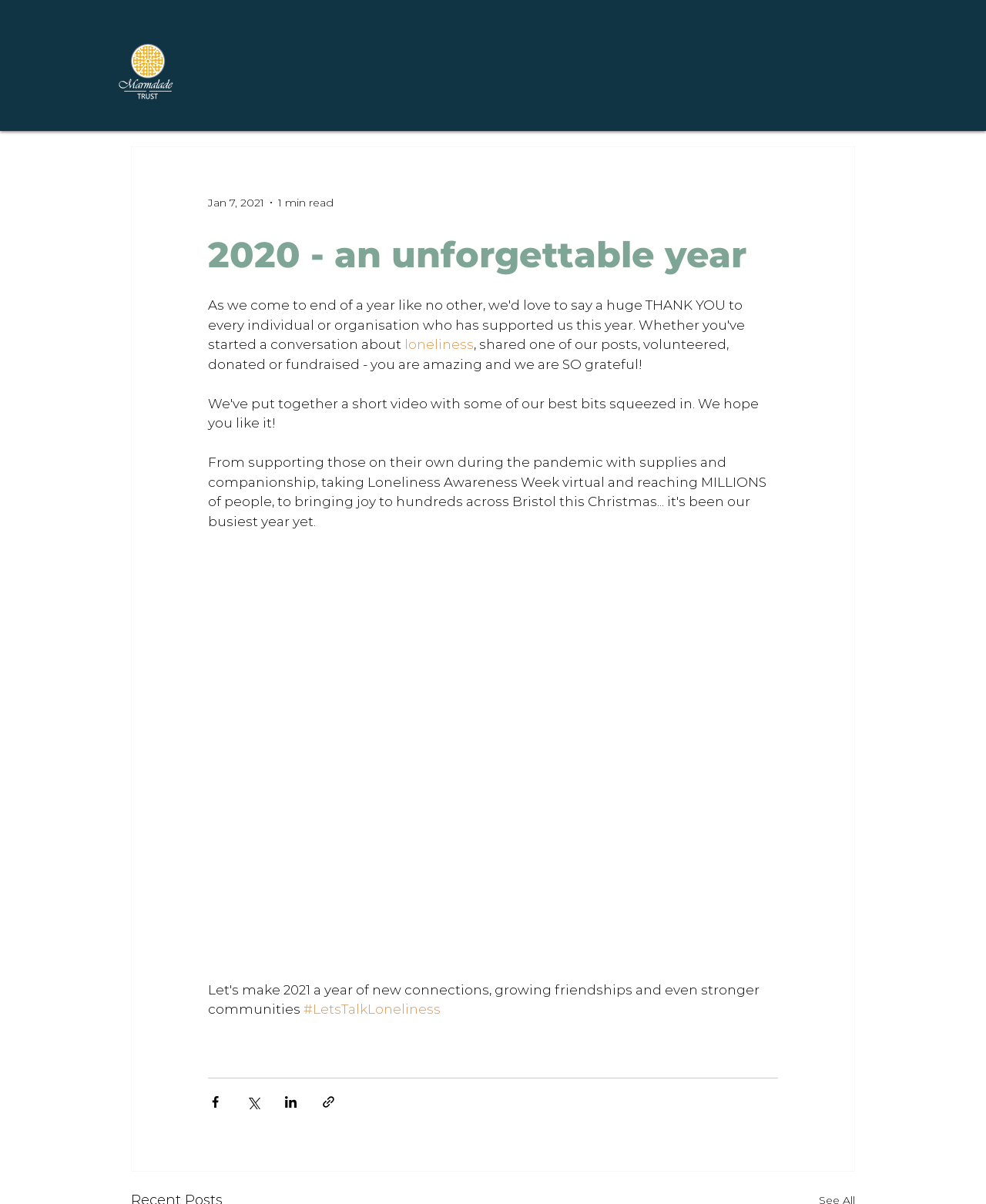What is the topic of the article?
Answer with a single word or phrase by referring to the visual content.

Loneliness